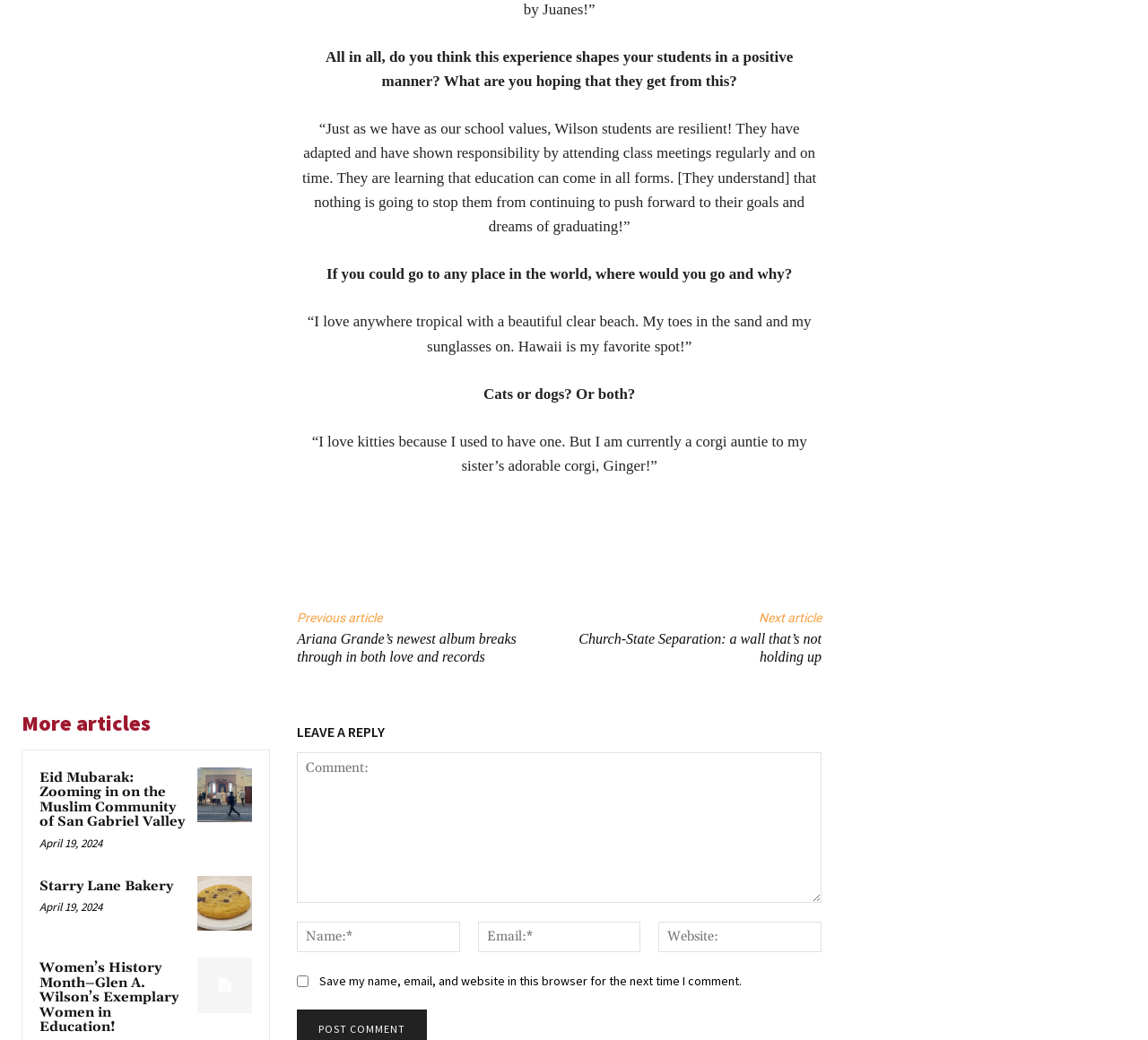Please identify the bounding box coordinates for the region that you need to click to follow this instruction: "Leave a reply".

[0.259, 0.69, 0.716, 0.717]